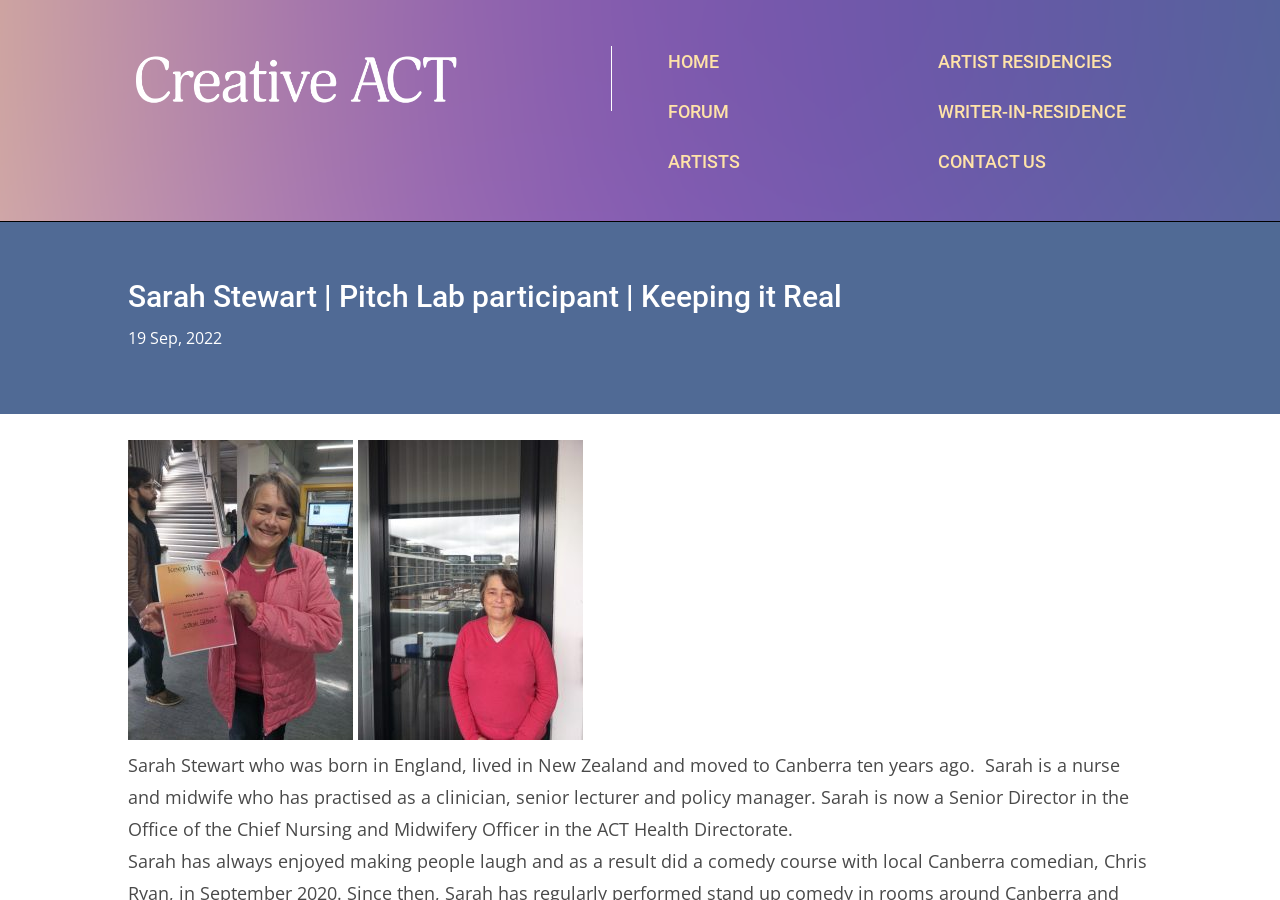What is the logo on the top left corner?
Answer the question with a single word or phrase by looking at the picture.

Creative ACT Logo